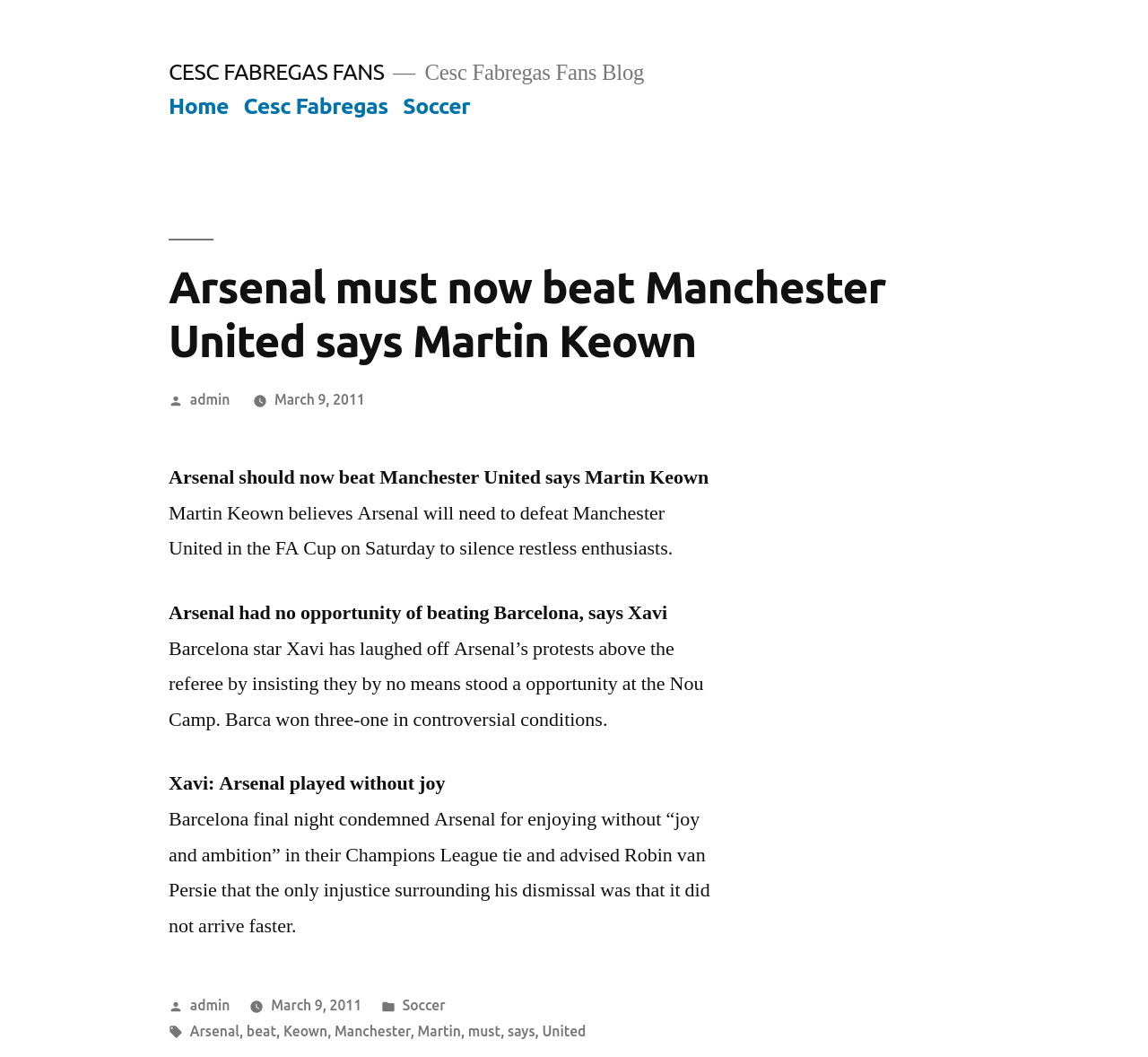Please identify the bounding box coordinates of the clickable element to fulfill the following instruction: "Check the post details on March 9, 2011". The coordinates should be four float numbers between 0 and 1, i.e., [left, top, right, bottom].

[0.239, 0.37, 0.318, 0.386]